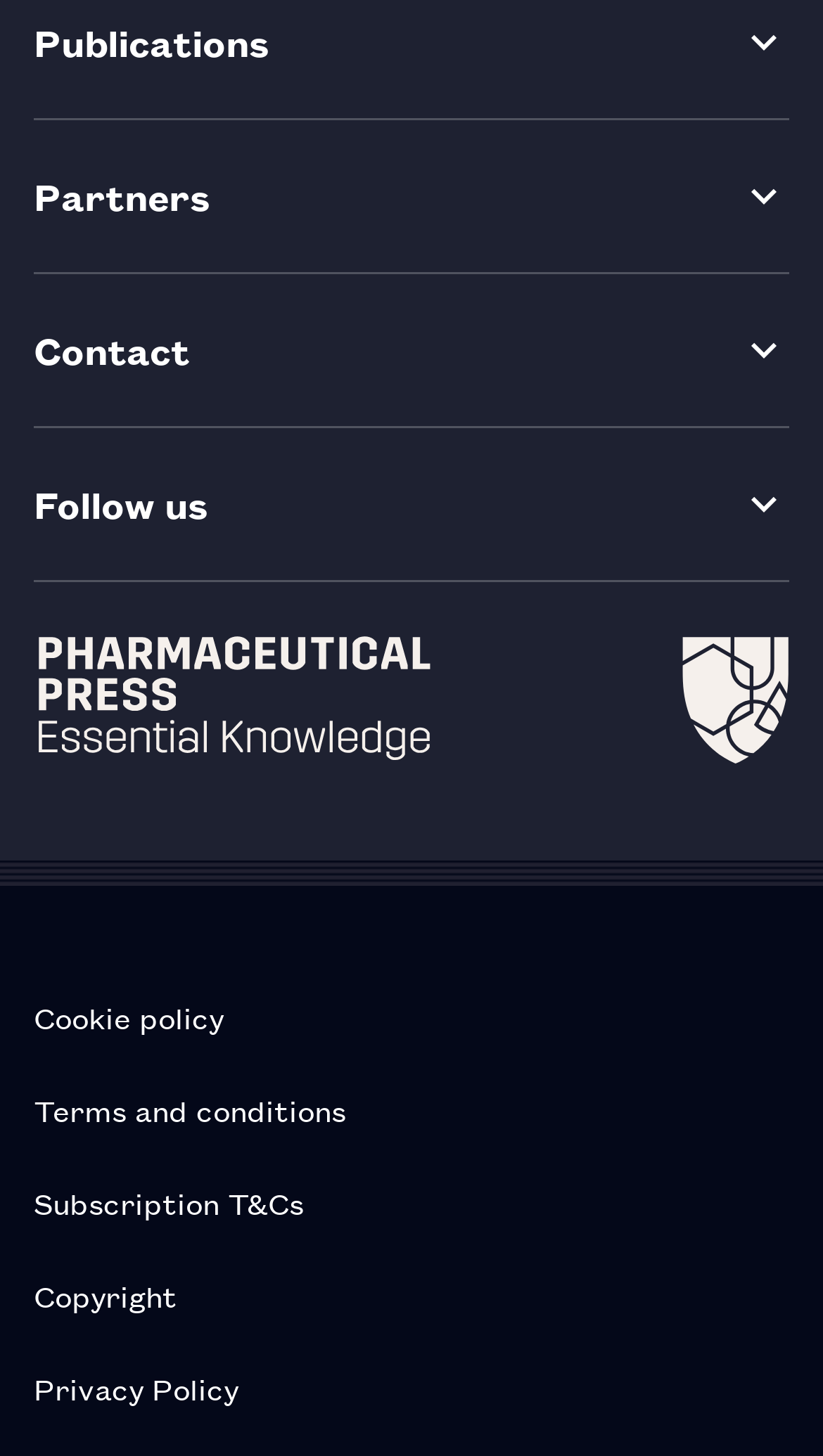Please answer the following query using a single word or phrase: 
What is the purpose of the image on the right side of the webpage?

Decoration